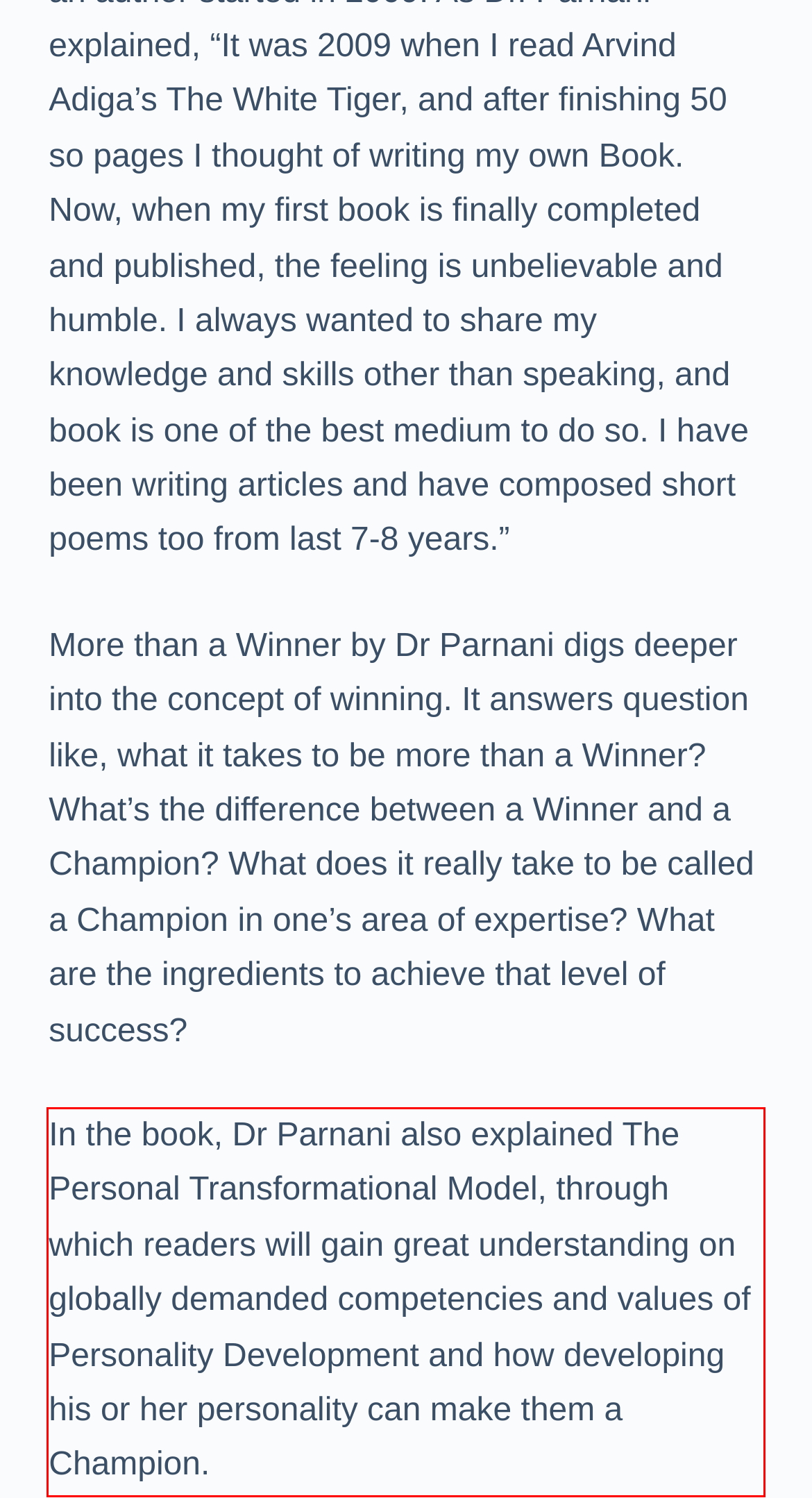Identify the text within the red bounding box on the webpage screenshot and generate the extracted text content.

In the book, Dr Parnani also explained The Personal Transformational Model, through which readers will gain great understanding on globally demanded competencies and values of Personality Development and how developing his or her personality can make them a Champion.